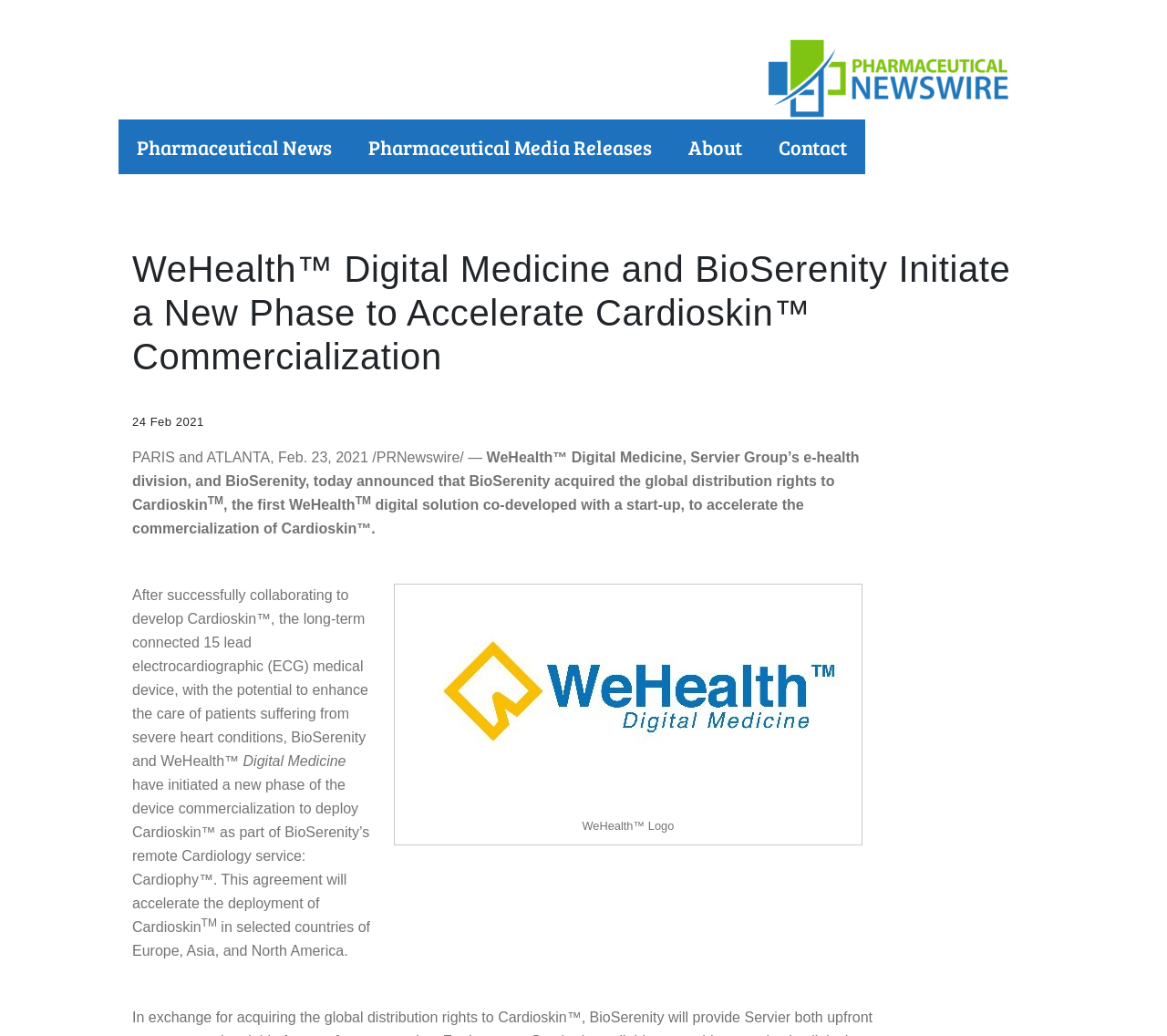Identify and provide the main heading of the webpage.

WeHealth™ Digital Medicine and BioSerenity Initiate a New Phase to Accelerate Cardioskin™ Commercialization